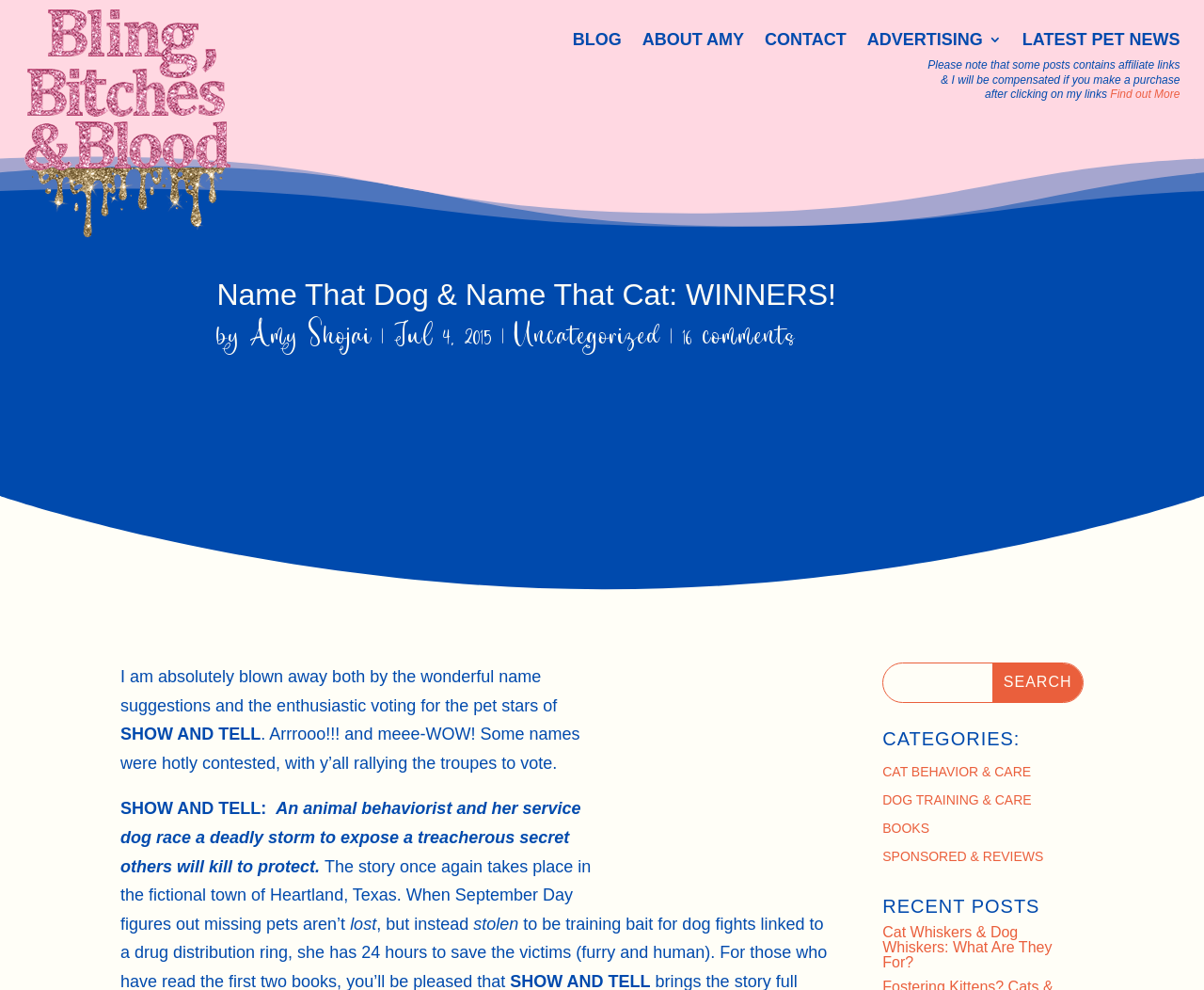Based on the element description: "Amy Shojai", identify the UI element and provide its bounding box coordinates. Use four float numbers between 0 and 1, [left, top, right, bottom].

[0.208, 0.316, 0.309, 0.358]